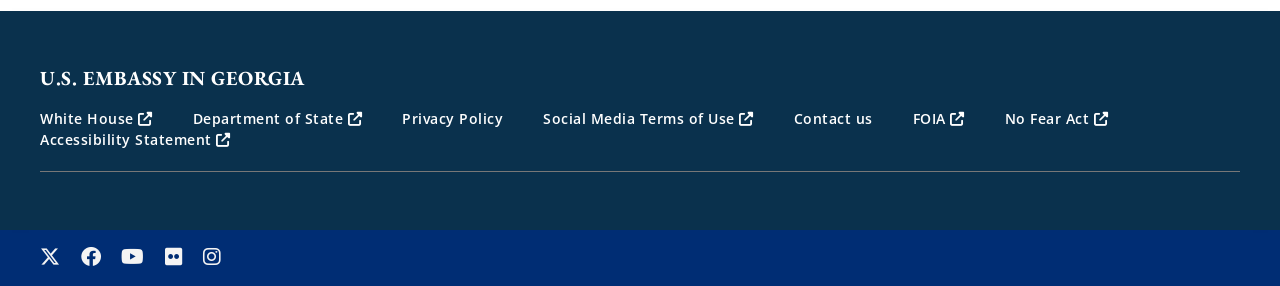Determine the bounding box coordinates of the UI element described by: "U.S. Embassy in Georgia".

[0.031, 0.227, 0.238, 0.318]